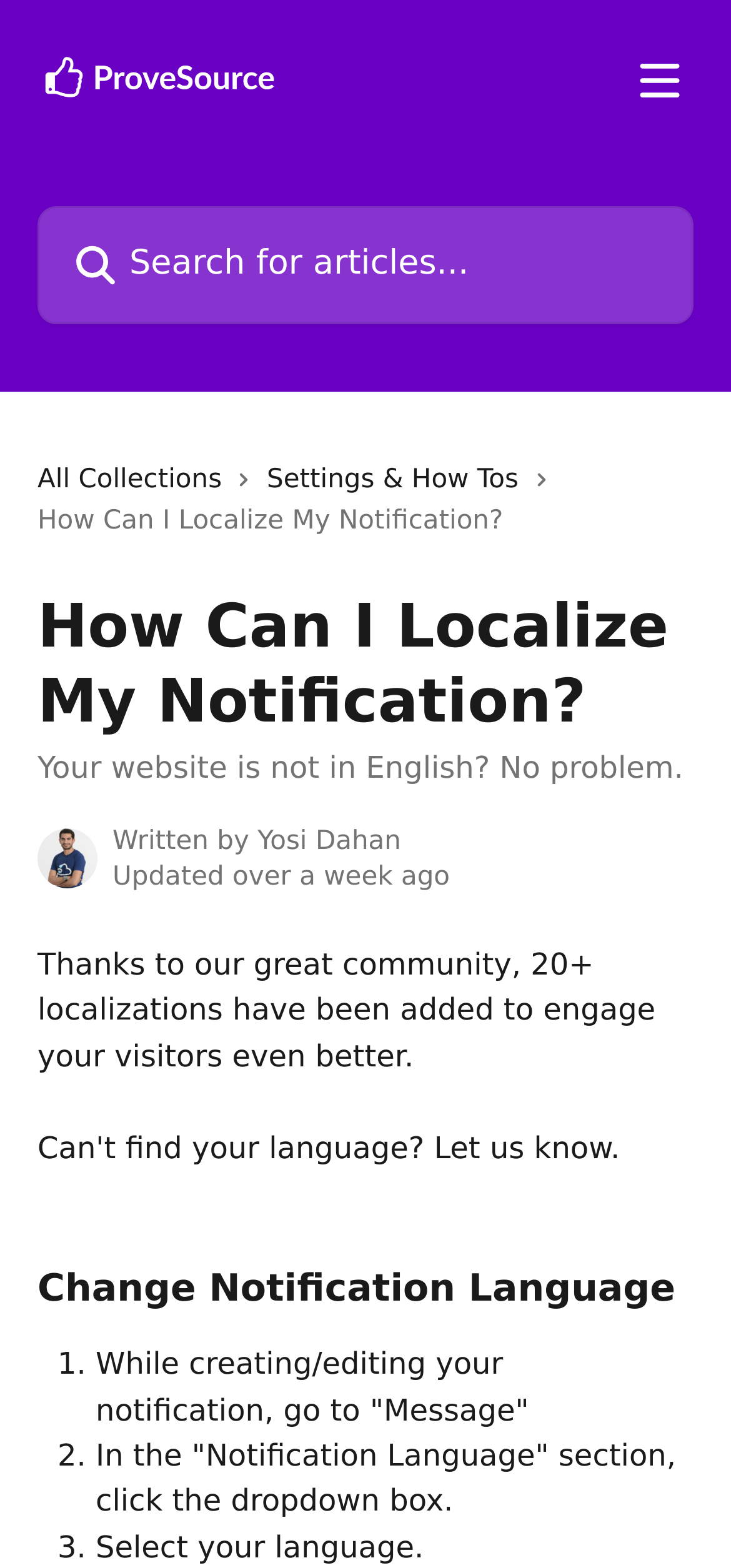Summarize the contents and layout of the webpage in detail.

This webpage is a help center article titled "How Can I Localize My Notification?" from ProveSource Help Center. At the top, there is a header section with a logo of ProveSource Help Center on the left, a button to open a menu on the right, and a search bar in the middle. Below the header, there are three links: "All Collections", "Settings & How Tos", and an article title "How Can I Localize My Notification?".

The main content of the article starts with a heading "Your website is not in English? No problem." followed by an avatar of the author, Yosi Dahan, and a description of the article's author and update time. The article's main content is divided into sections, with the first section explaining the benefit of localizing notifications, stating that thanks to the community, 20+ localizations have been added.

The next section is titled "Change Notification Language" and provides a step-by-step guide on how to change the notification language. The guide consists of three steps, each marked with a numbered list marker (1., 2., etc.). The steps are described in detail, with instructions on where to find the "Message" section, how to access the "Notification Language" section, and how to select a language from the dropdown box.